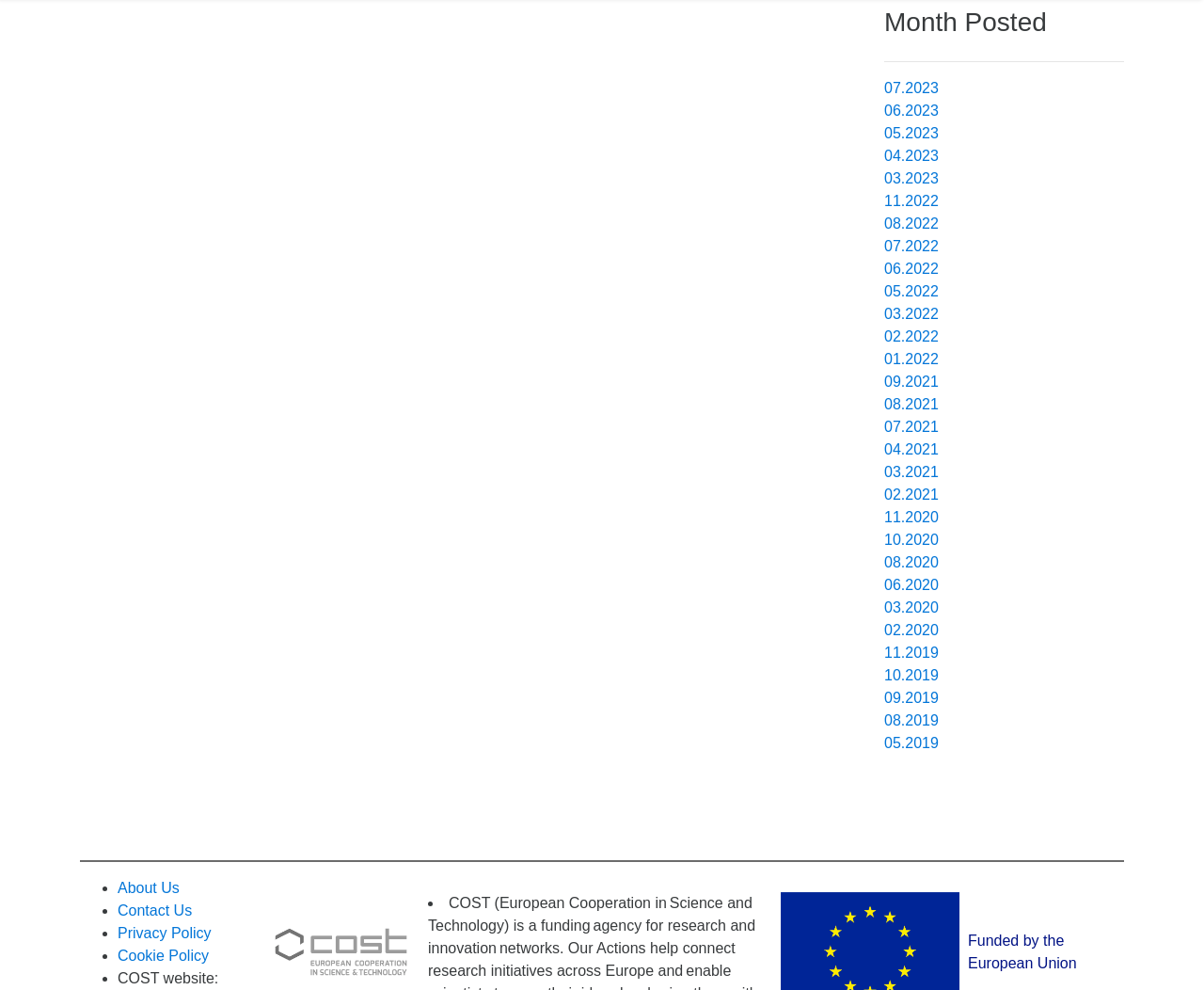Find the bounding box coordinates for the element described here: "Privacy Policy".

[0.098, 0.934, 0.175, 0.95]